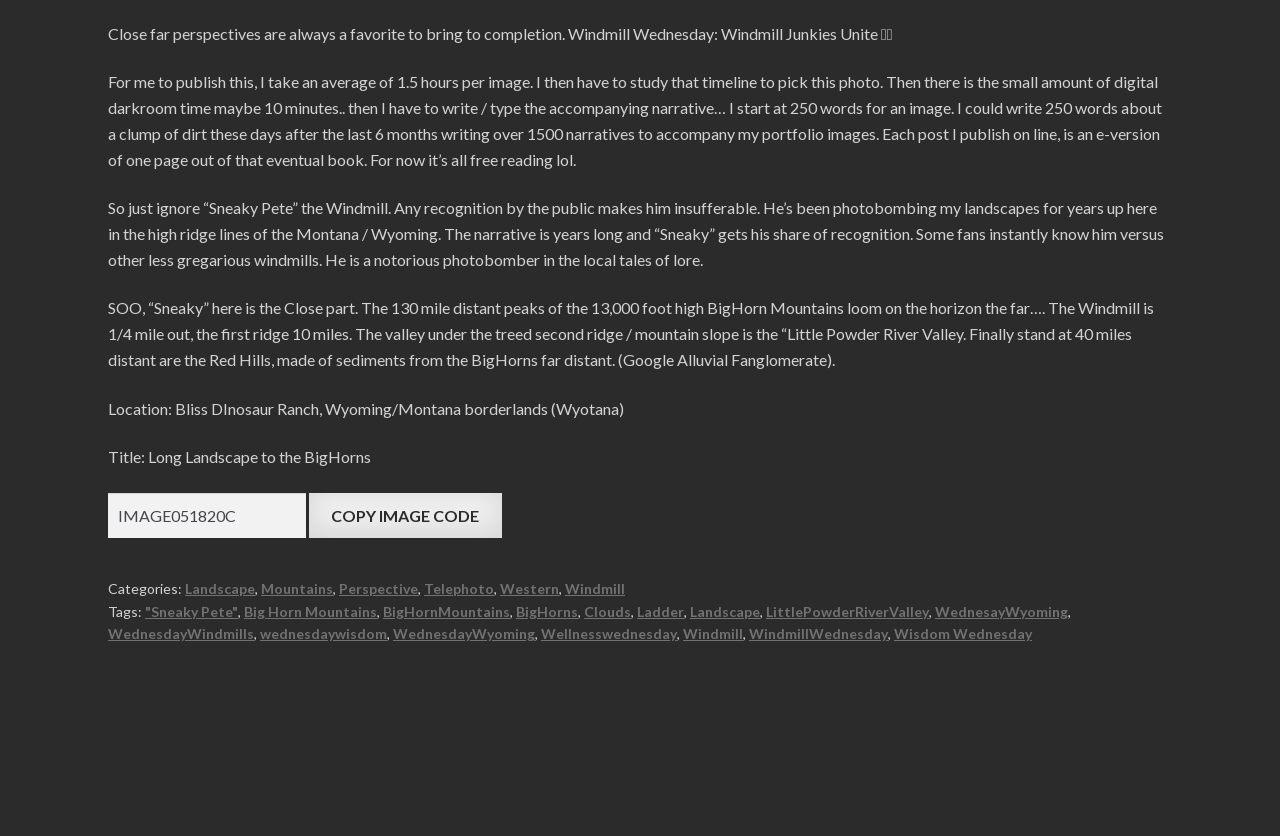Locate the bounding box of the UI element based on this description: "parent_node: Join". Provide four float numbers between 0 and 1 as [left, top, right, bottom].

None